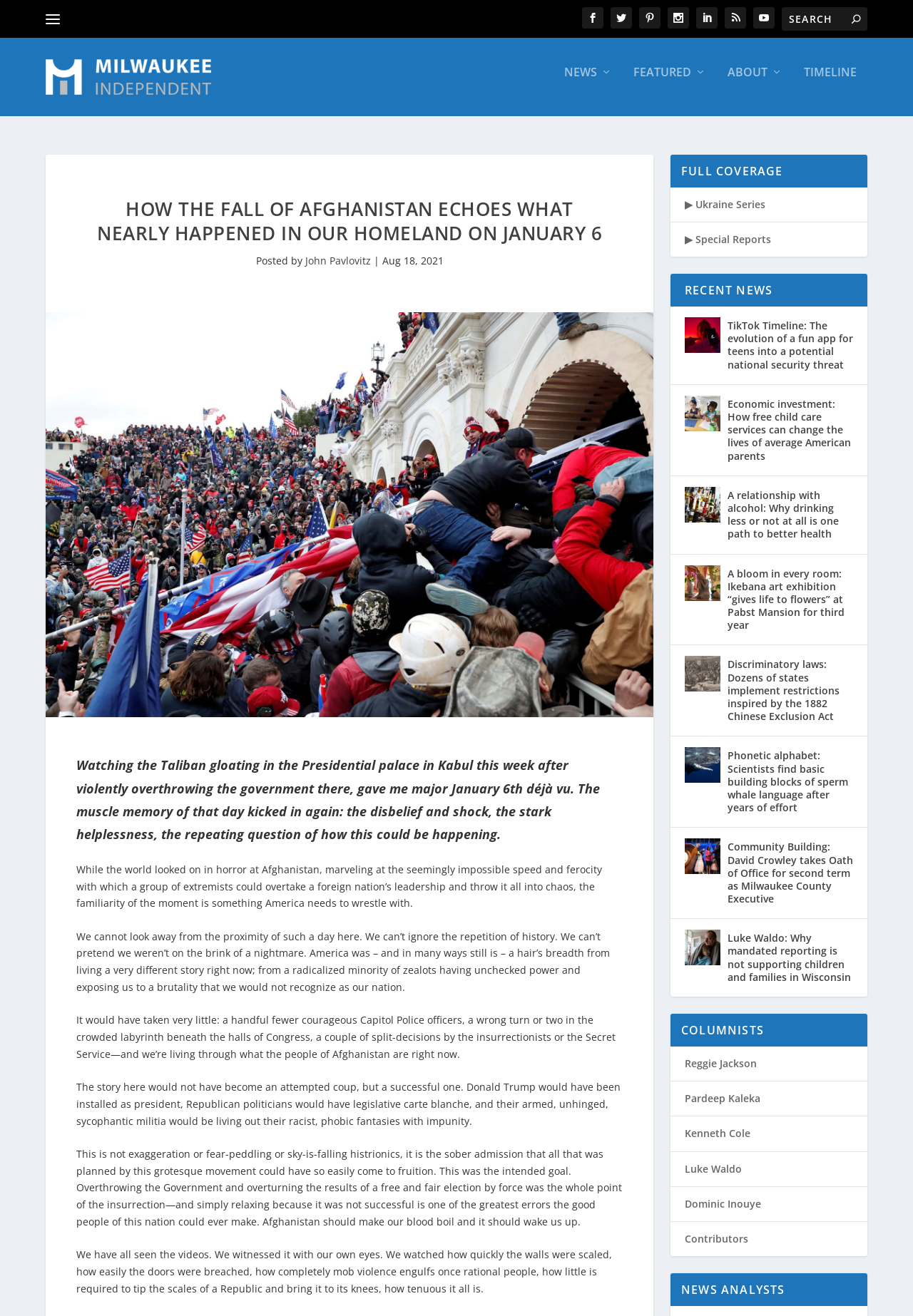Locate the bounding box coordinates of the clickable region to complete the following instruction: "Read the article about TikTok."

[0.75, 0.234, 0.789, 0.261]